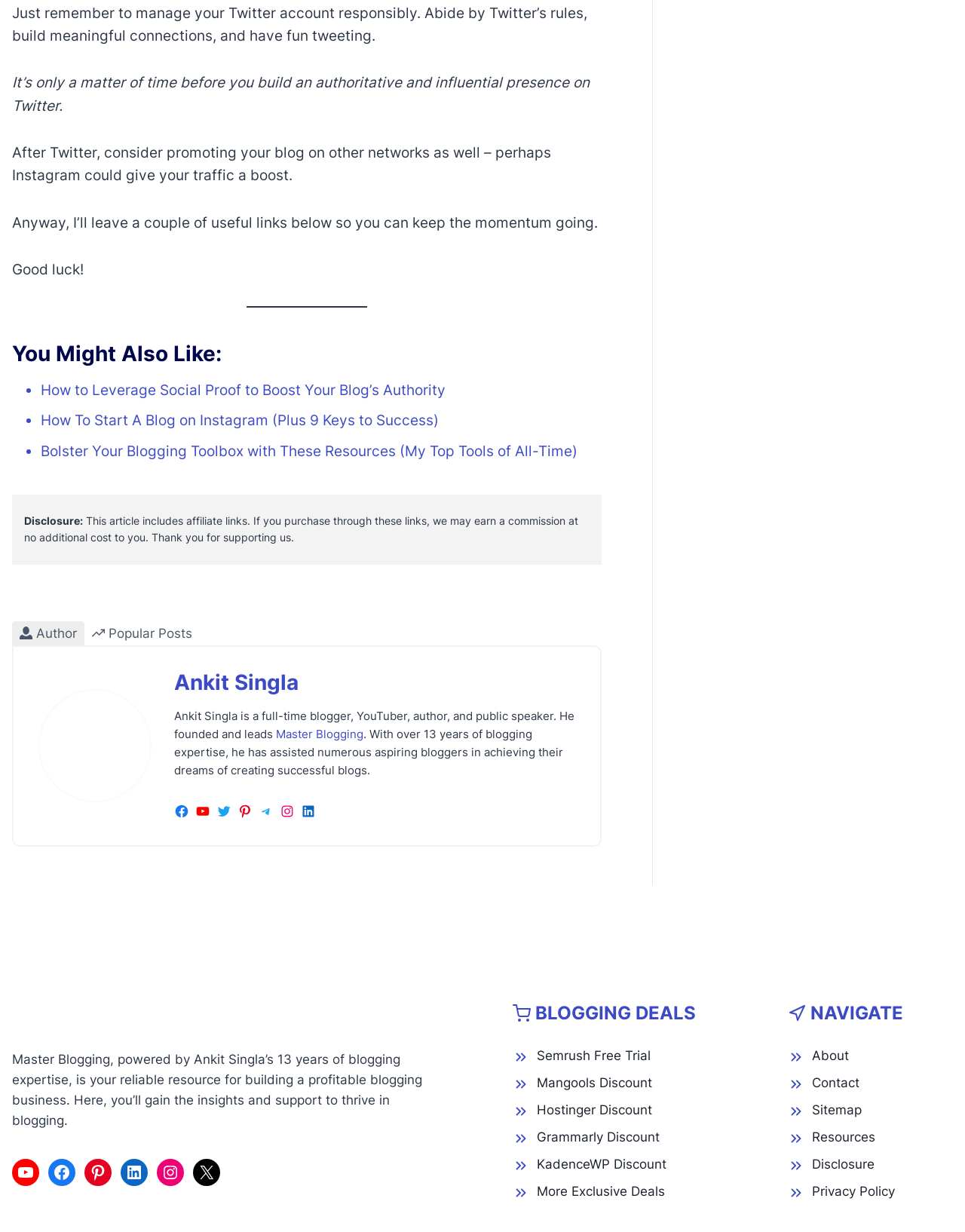Please specify the bounding box coordinates for the clickable region that will help you carry out the instruction: "Click on the 'You Might Also Like:' section".

[0.012, 0.275, 0.624, 0.299]